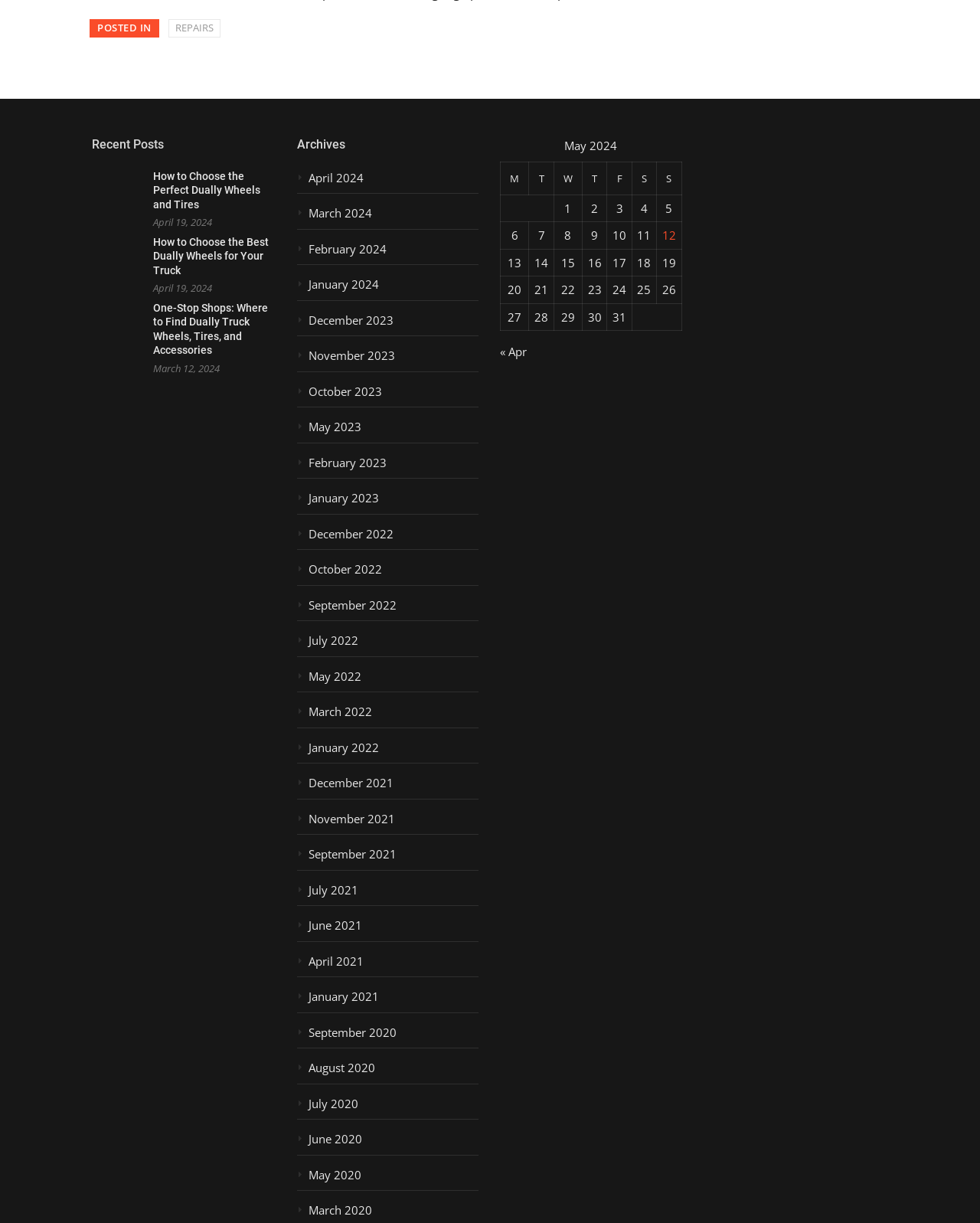Please answer the following question using a single word or phrase: 
How many links are in the Archives section?

19